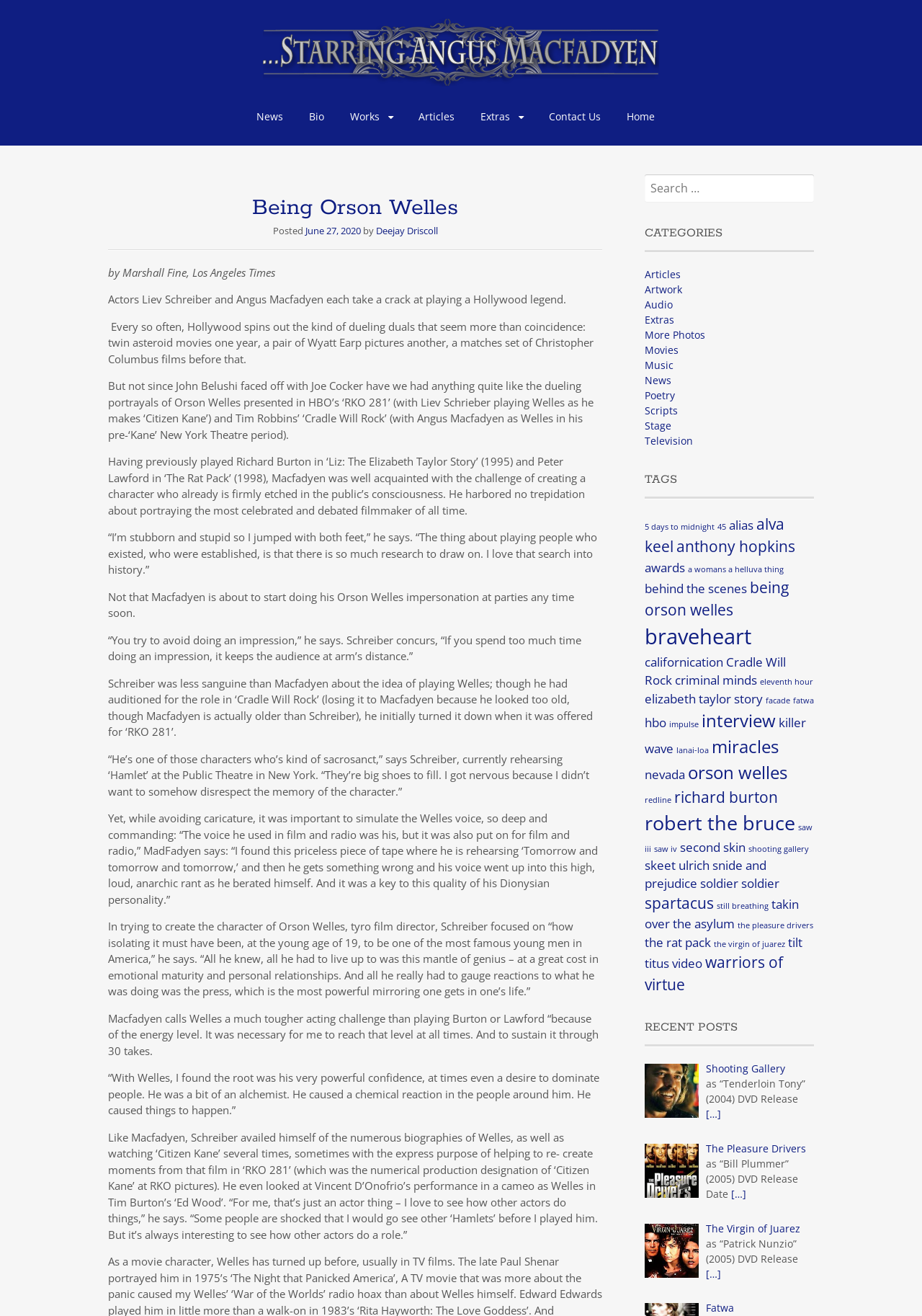Please provide a brief answer to the following inquiry using a single word or phrase:
Who is the subject of the article?

Orson Welles